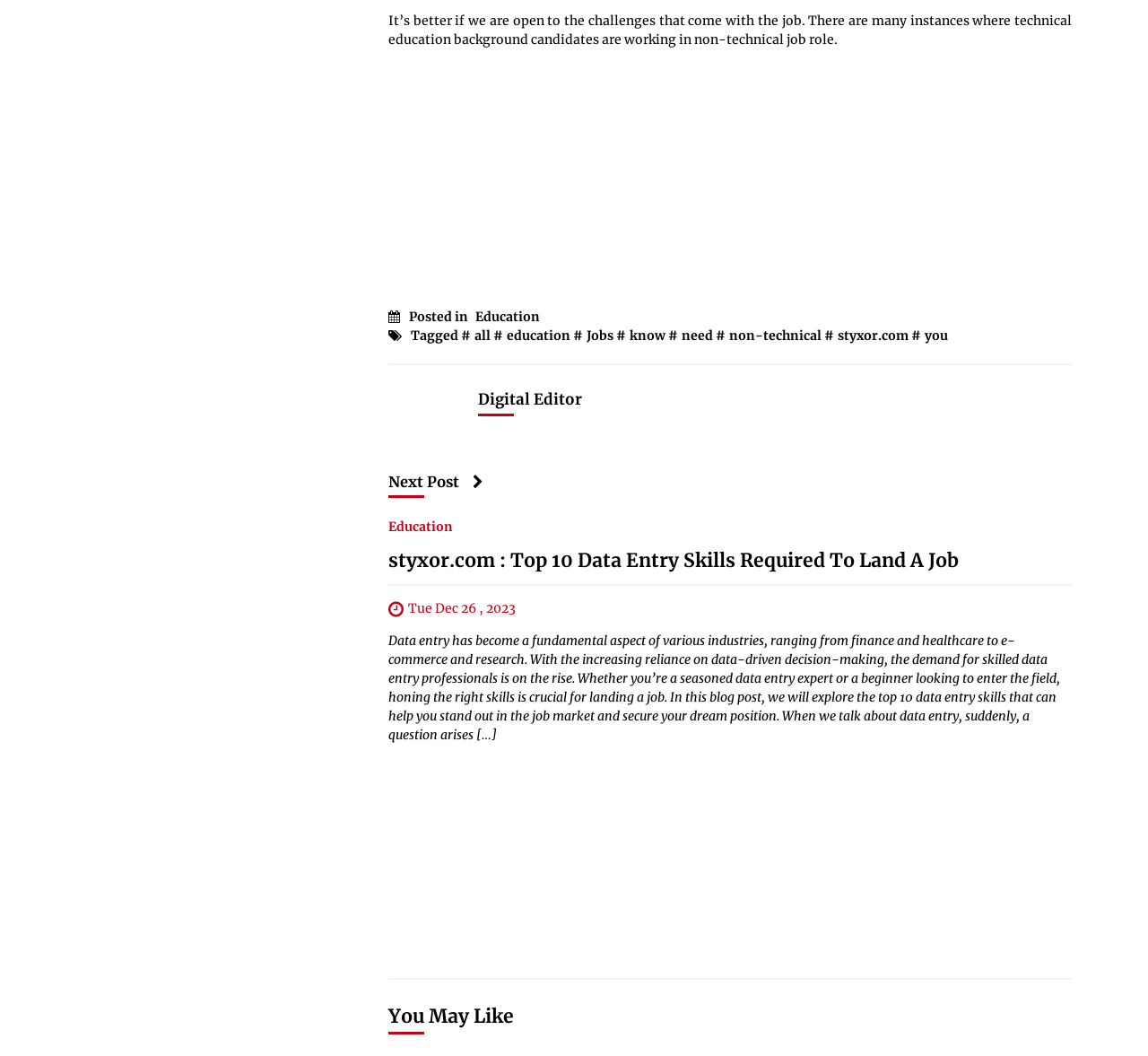What is the name of the website?
Refer to the image and provide a thorough answer to the question.

The link 'styxor.com' is present in the footer section of the webpage, indicating that the name of the website is styxor.com.